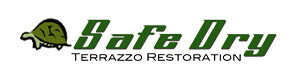Offer an in-depth caption for the image presented.

The image features the logo of Safe Dry, a company specializing in terrazzo restoration. The logo incorporates a stylized image of a turtle, symbolizing safety and care, alongside the company name prominently displayed in bold green letters. Beneath the name, the phrase "Terrazzo Restoration" is featured in a lighter font to indicate the company's focus on this specific flooring type. This branding emphasizes the company's commitment to quality and expertise in terrazzo restoration, making it easily recognizable to clients seeking specialized services in maintaining or restoring their terrazzo floors.